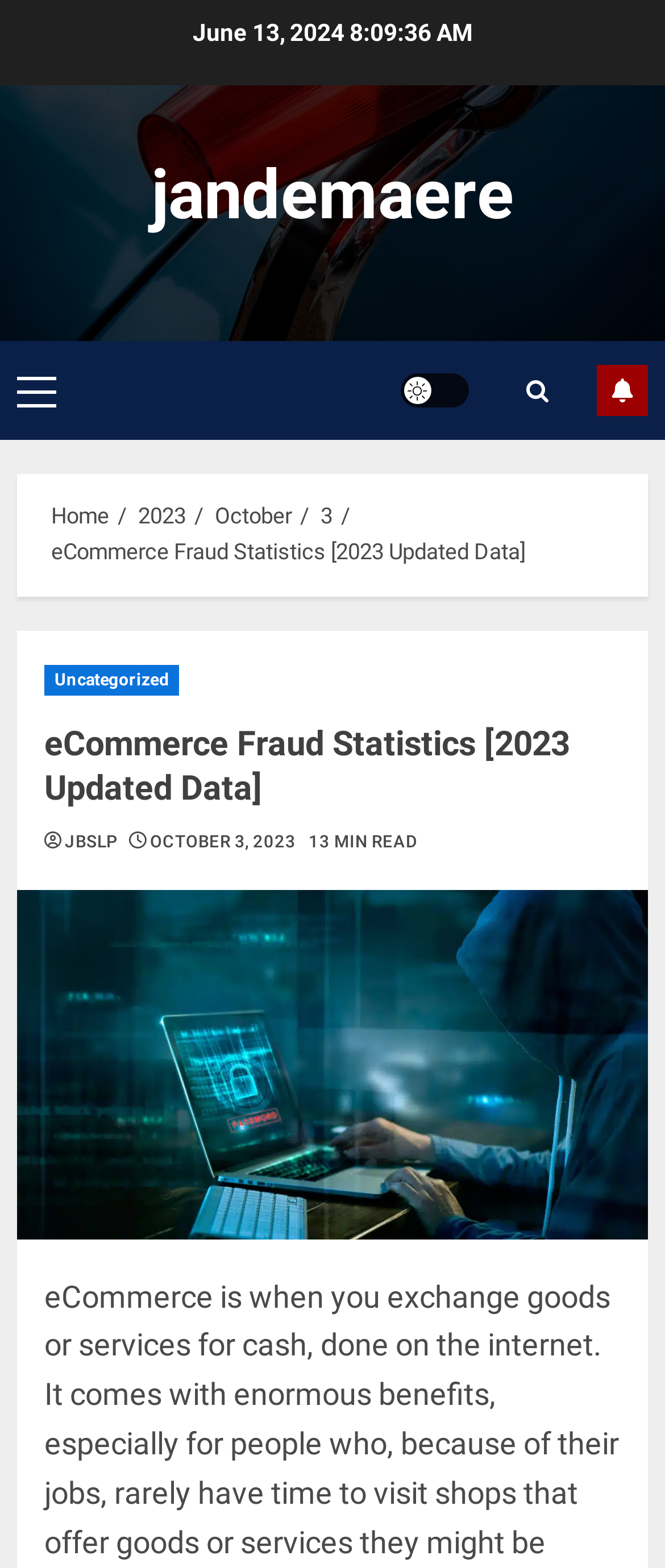Please identify the bounding box coordinates of the area that needs to be clicked to fulfill the following instruction: "switch to light/dark mode."

[0.603, 0.238, 0.705, 0.26]